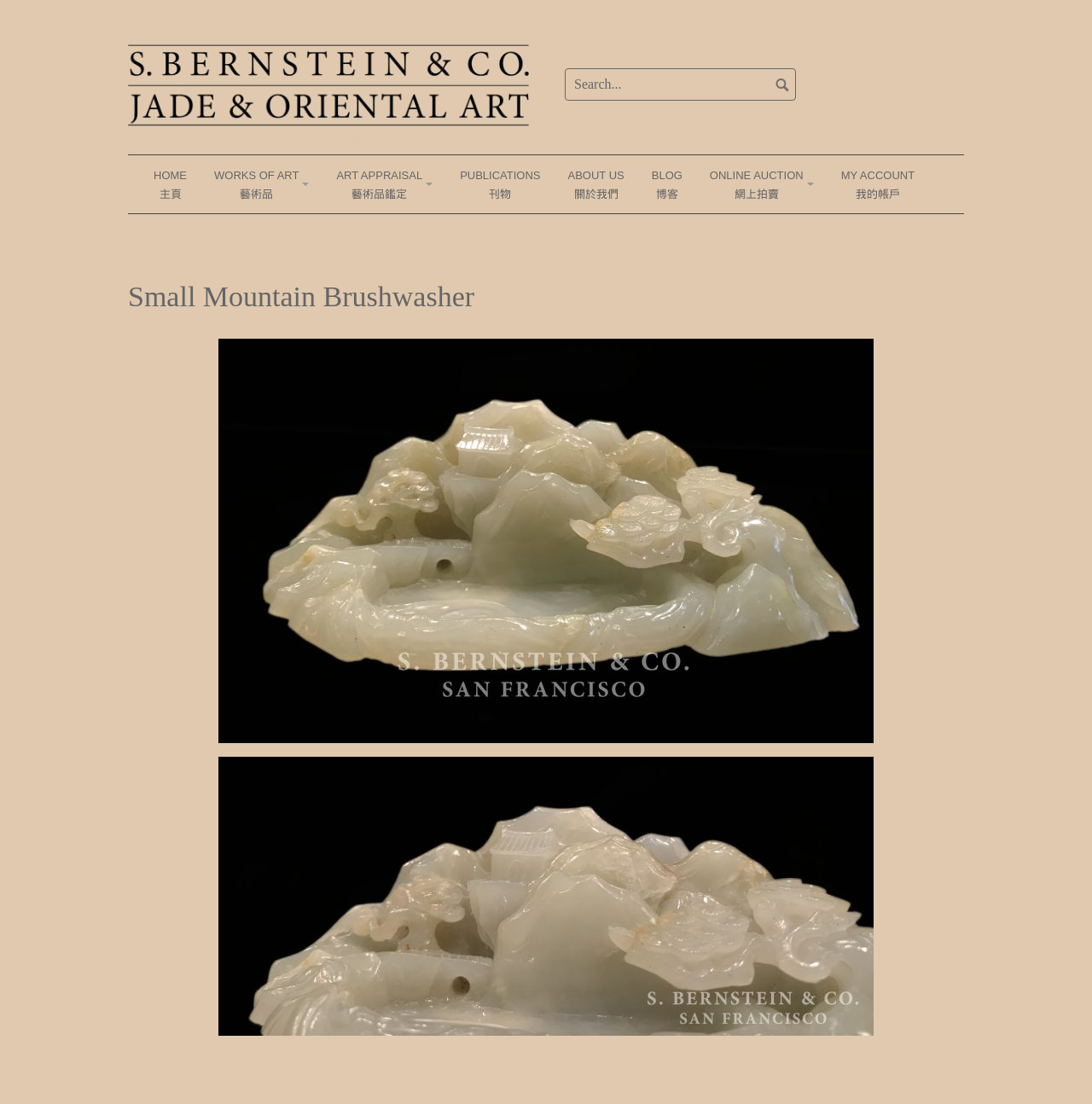Please answer the following question using a single word or phrase: 
How many main navigation links are there?

7